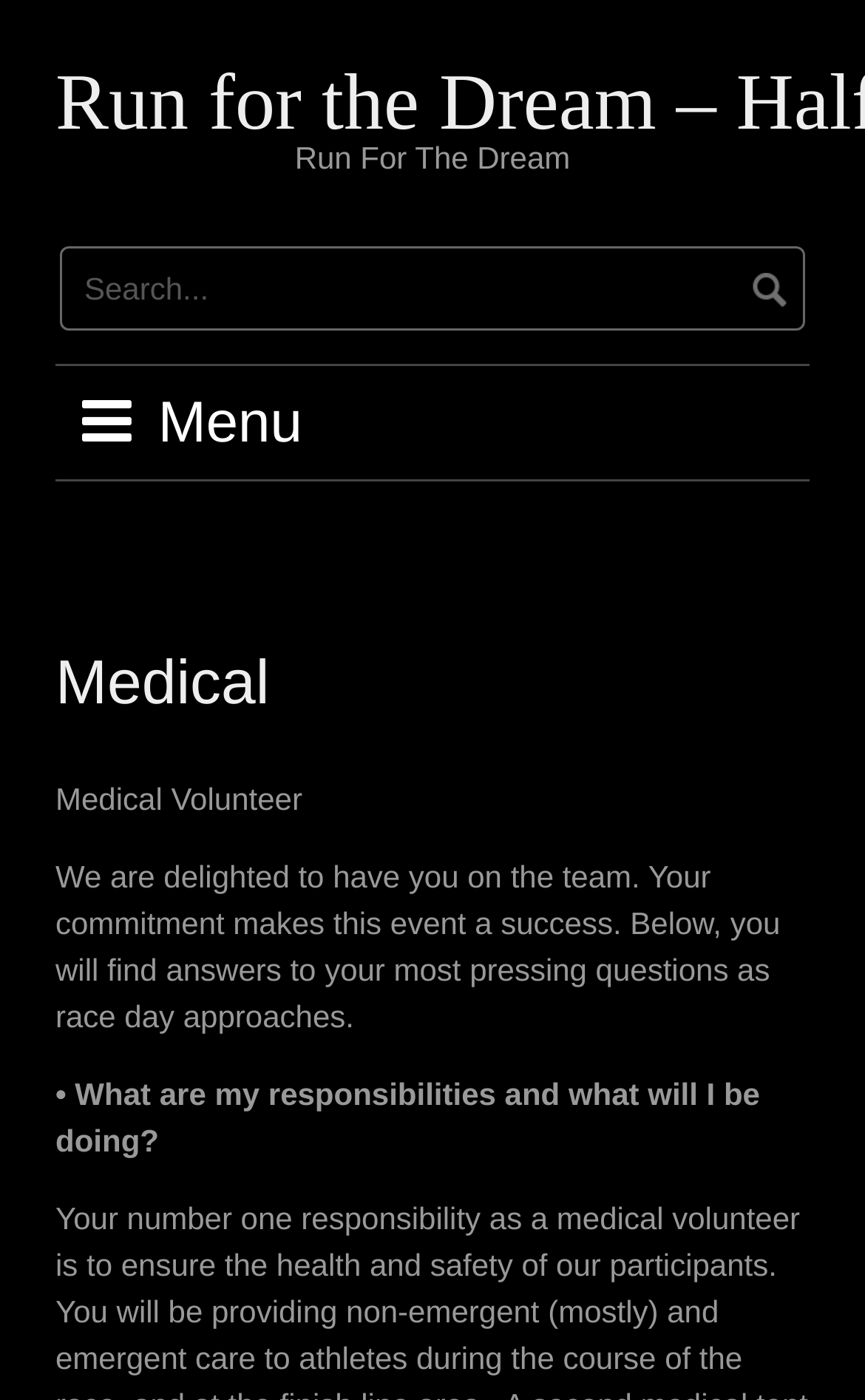Reply to the question with a single word or phrase:
What is the purpose of the search box?

Search for something